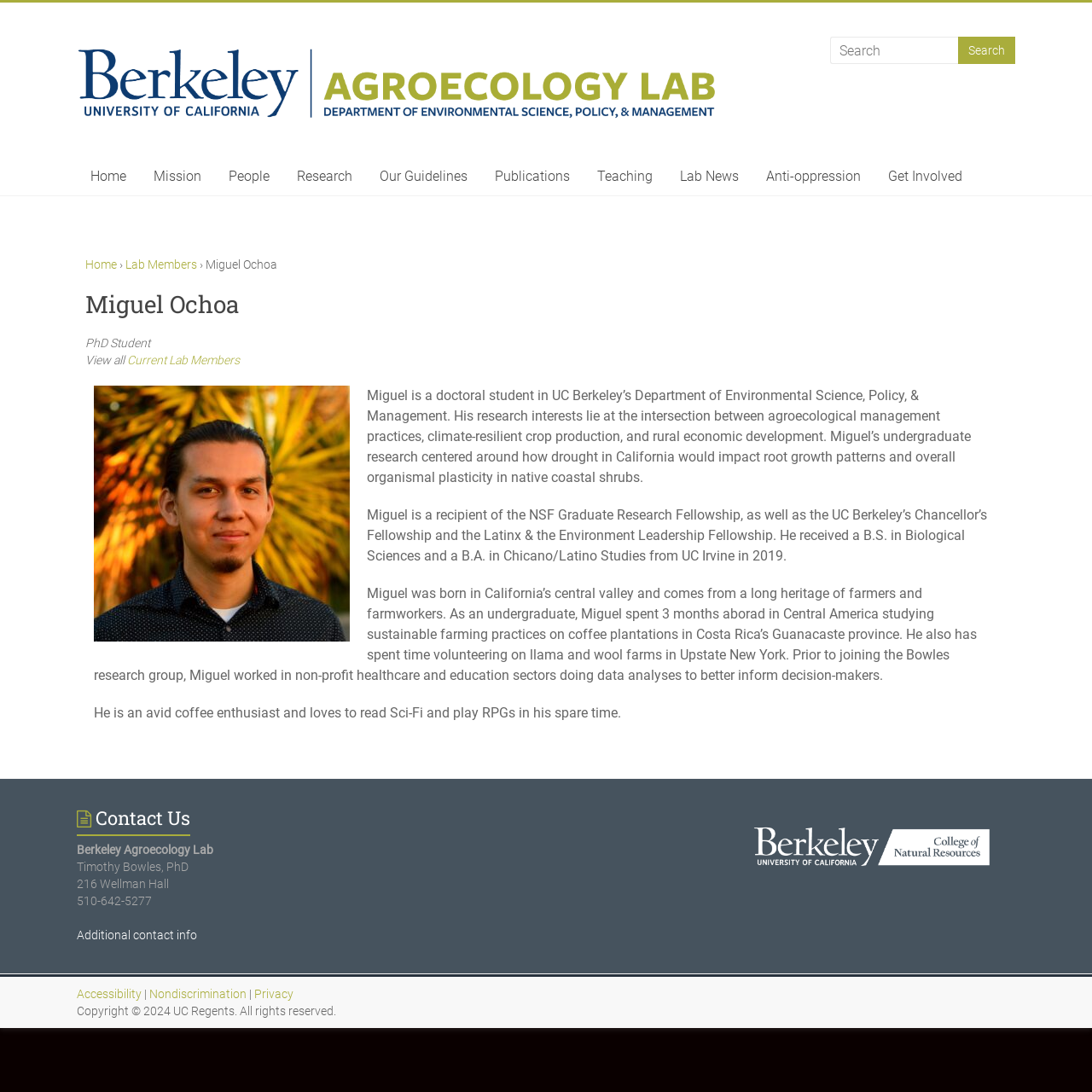Give a succinct answer to this question in a single word or phrase: 
What is Miguel's hobby?

Reading Sci-Fi